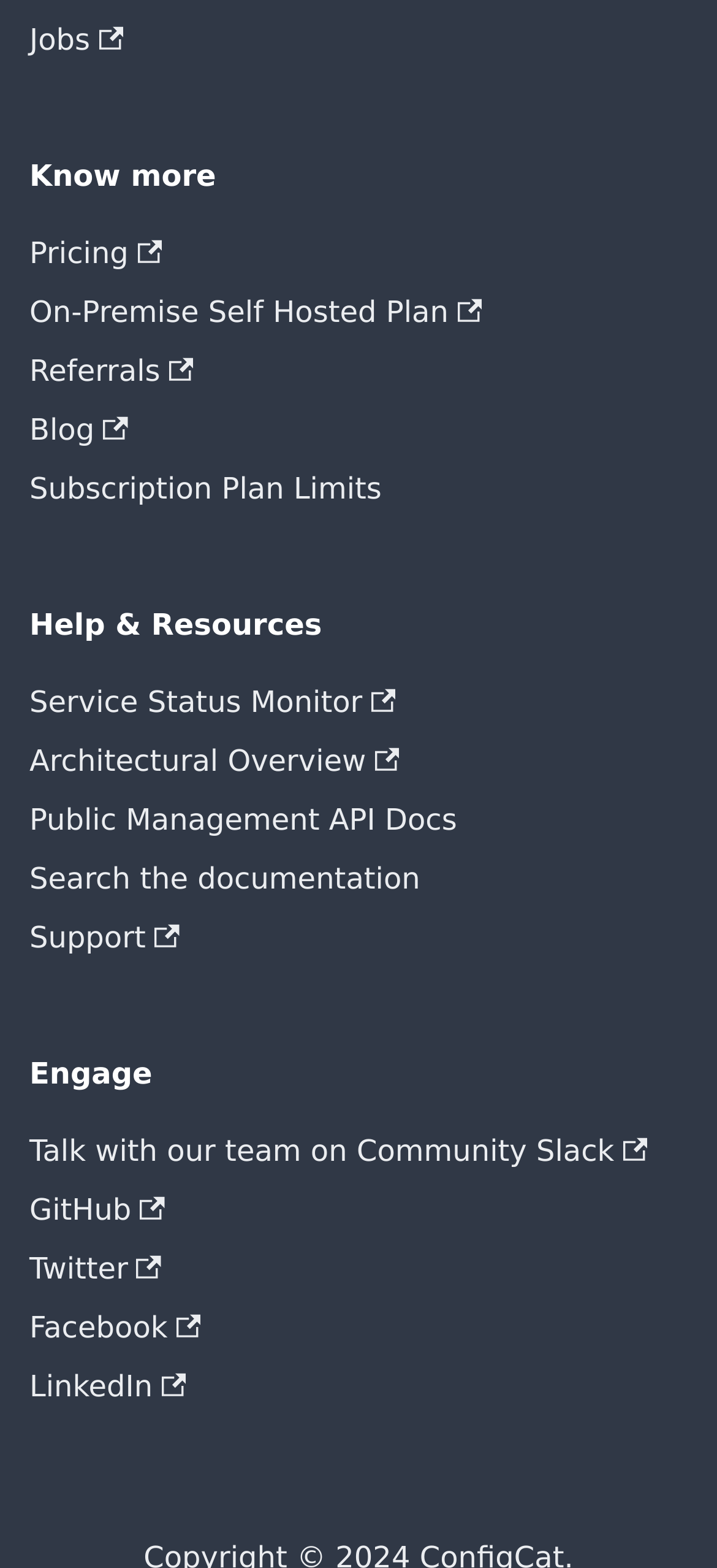Please determine the bounding box coordinates of the area that needs to be clicked to complete this task: 'View job listings'. The coordinates must be four float numbers between 0 and 1, formatted as [left, top, right, bottom].

[0.041, 0.007, 0.959, 0.045]